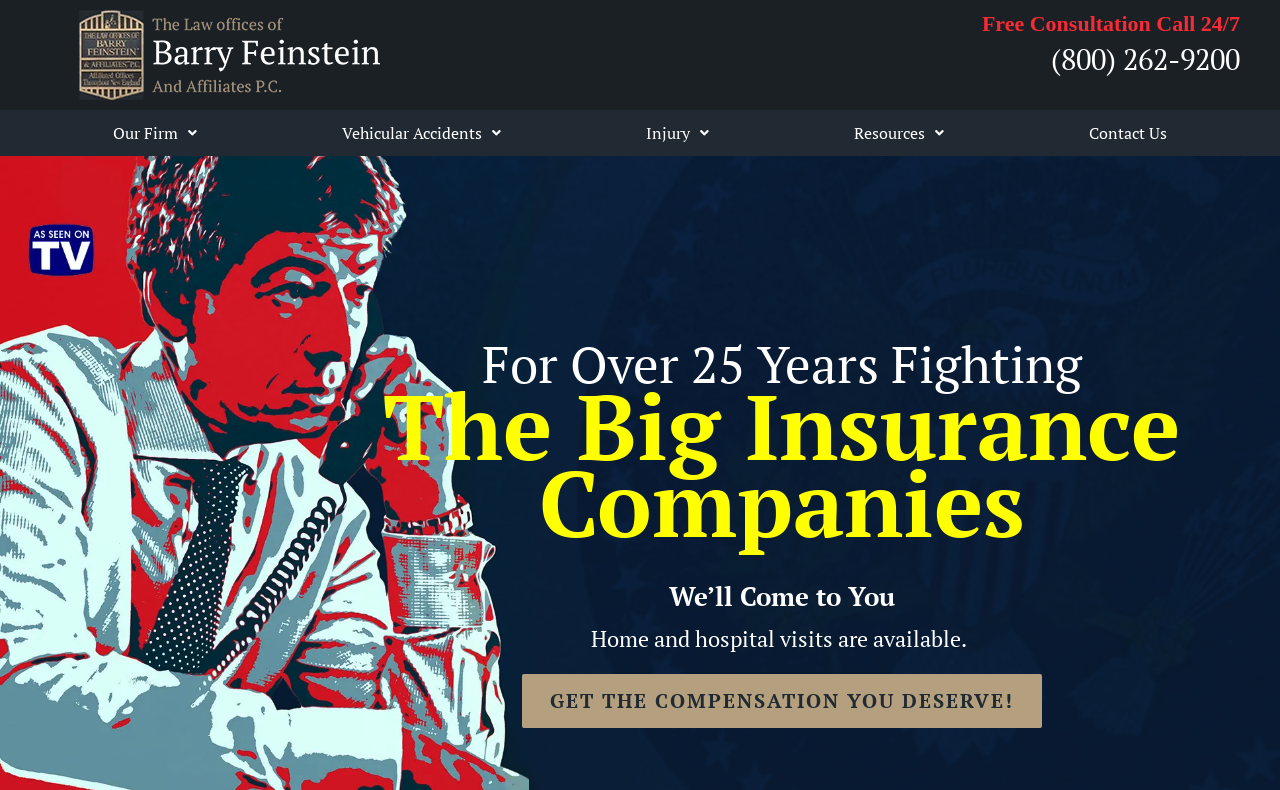Provide a thorough description of this webpage.

The webpage appears to be a law firm's website, specifically focused on personal injury cases in Massachusetts. At the top, there is a small image, followed by a link to "Massachusetts Personal Injury Lawyers" with an accompanying image. Next to it, a heading "Free Consultation Call 24/7" is displayed.

Below this section, a phone number "(800) 262-9200" is provided as a link. On the left side of the page, a menu with several links is situated, including "Our Firm", "Vehicular Accidents", "Injury", "Resources", and "Contact Us". Each of these links has a small icon next to it.

When clicking on "Contact Us", a section expands, featuring two headings: "For Over 25 Years Fighting The Big Insurance Companies" and "We’ll Come to You". Below these headings, a paragraph of text reads "Home and hospital visits are available." followed by a small gap and then a call-to-action button "GET THE COMPENSATION YOU DESERVE!".

The overall content of the webpage suggests that it is a law firm's website, providing information and services related to personal injury cases in Massachusetts, with a focus on premises liability lawsuits.